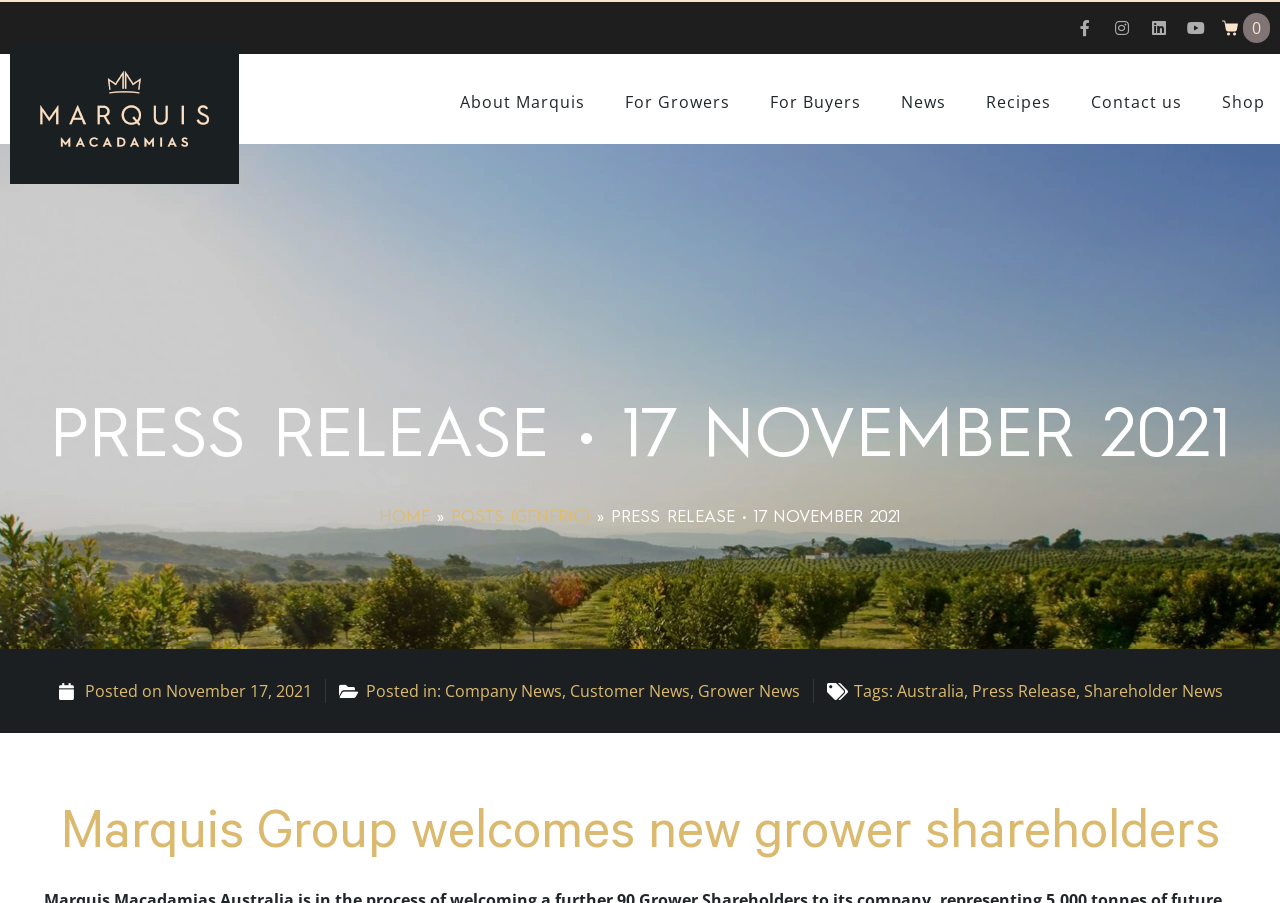Determine the bounding box coordinates for the UI element described. Format the coordinates as (top-left x, top-left y, bottom-right x, bottom-right y) and ensure all values are between 0 and 1. Element description: Home

[0.296, 0.564, 0.336, 0.583]